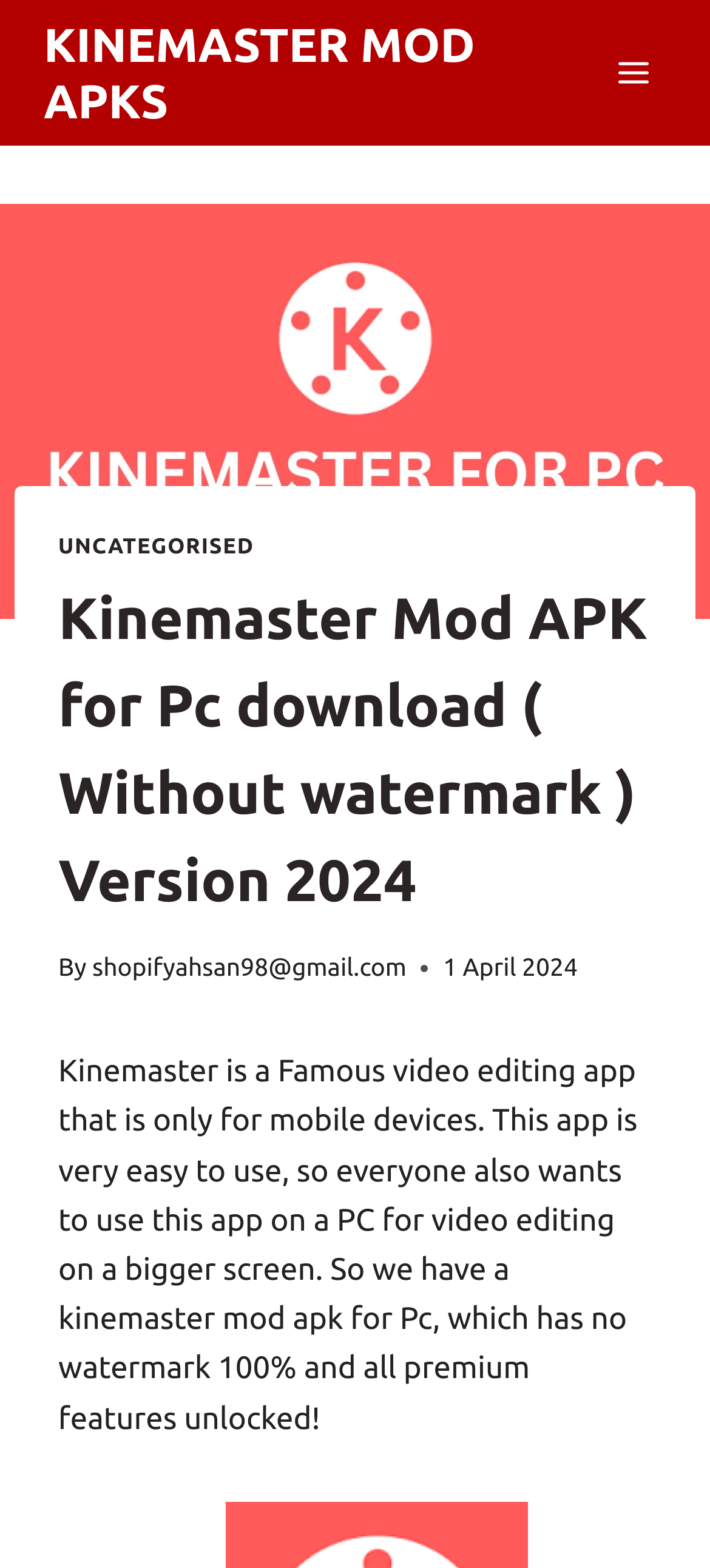What is Kinemaster?
Based on the image, answer the question with as much detail as possible.

Based on the webpage content, Kinemaster is described as a famous video editing app that is originally for mobile devices, but the webpage provides a mod apk for PC download.